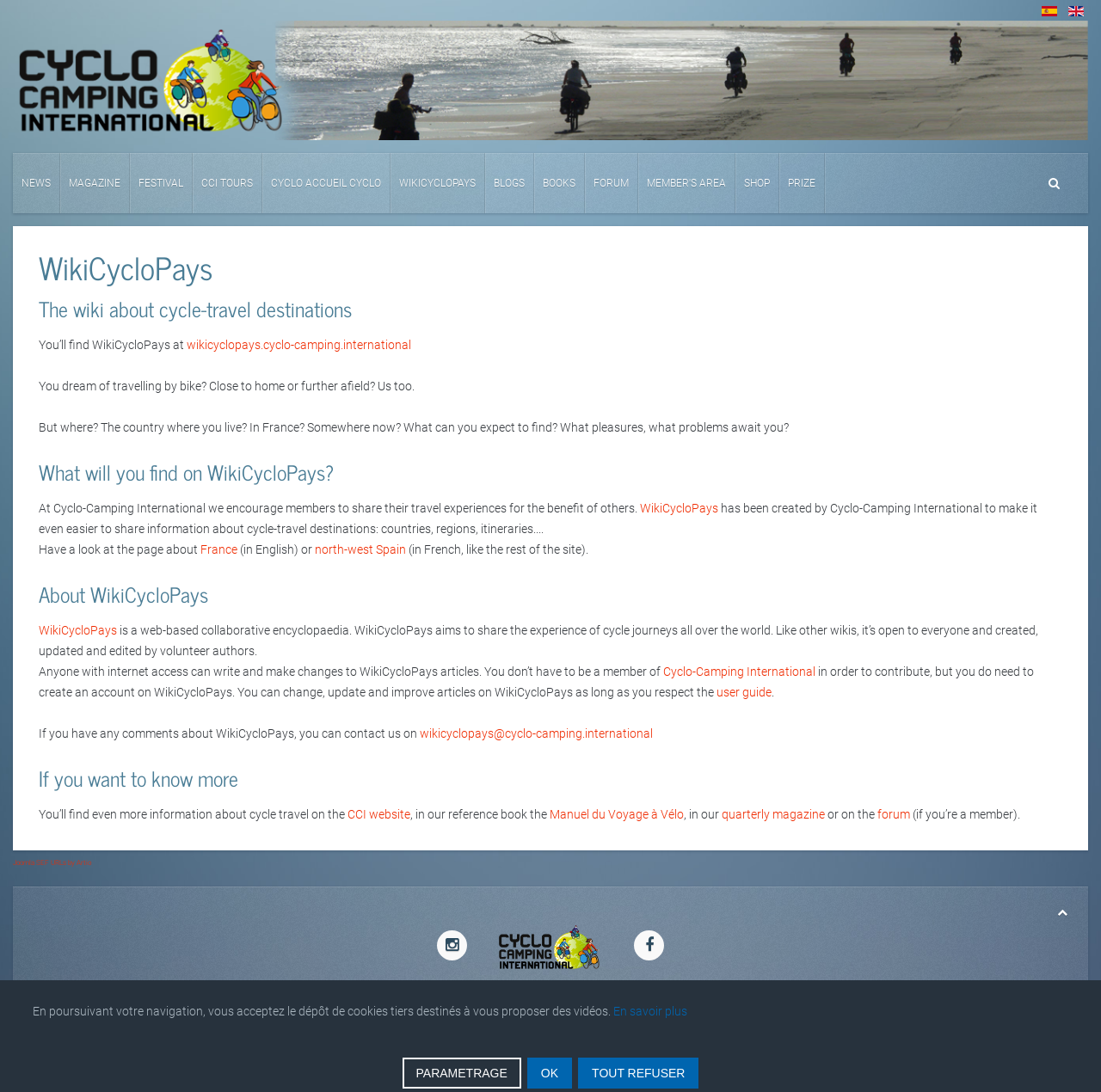Please identify the bounding box coordinates of the clickable element to fulfill the following instruction: "Read the news". The coordinates should be four float numbers between 0 and 1, i.e., [left, top, right, bottom].

[0.012, 0.14, 0.055, 0.196]